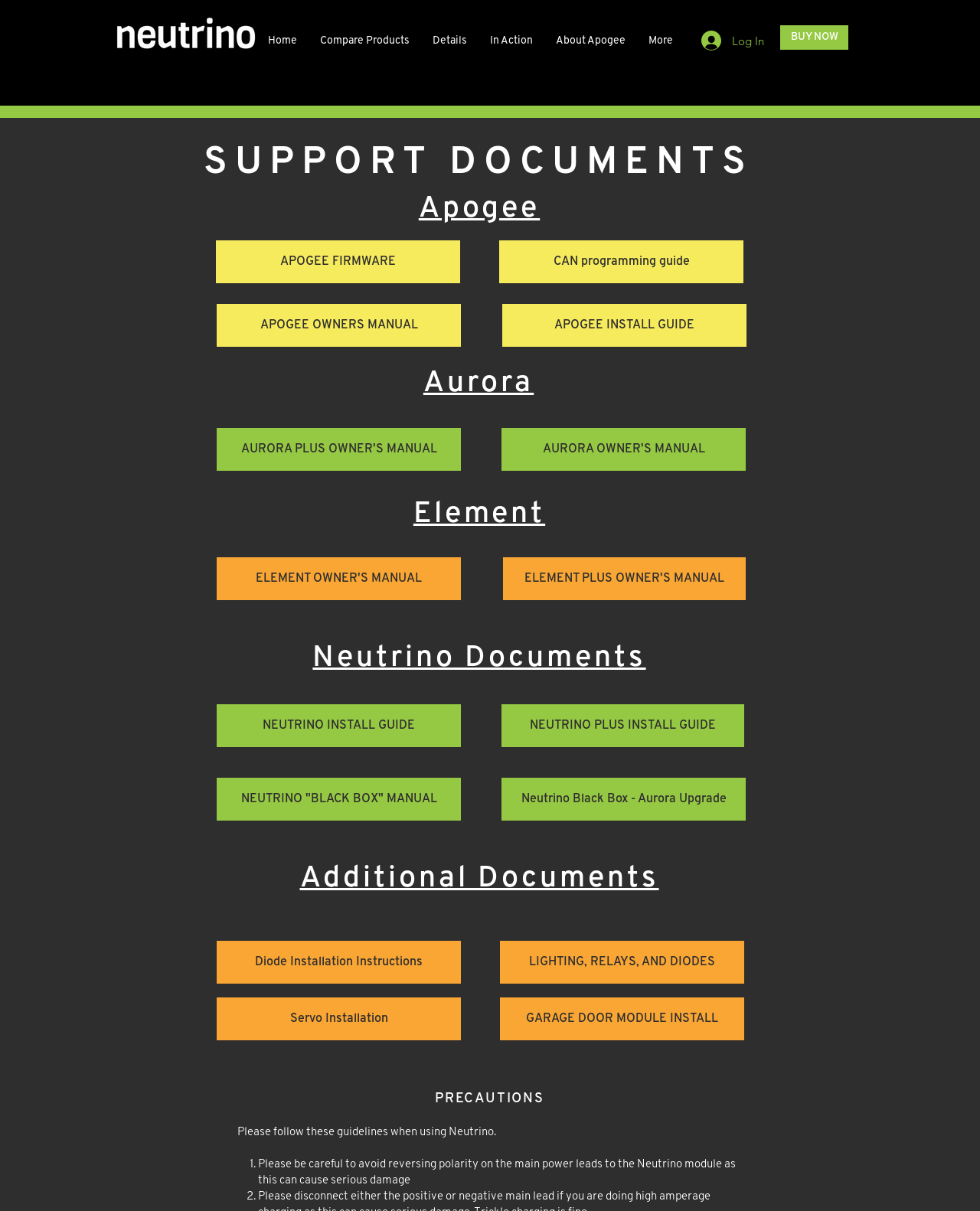How many navigation links are available at the top of the page?
Please answer the question with a detailed and comprehensive explanation.

At the top of the page, there are seven navigation links available: 'Home', 'Compare Products', 'Details', 'In Action', 'About Apogee', 'More', and 'Log In'.